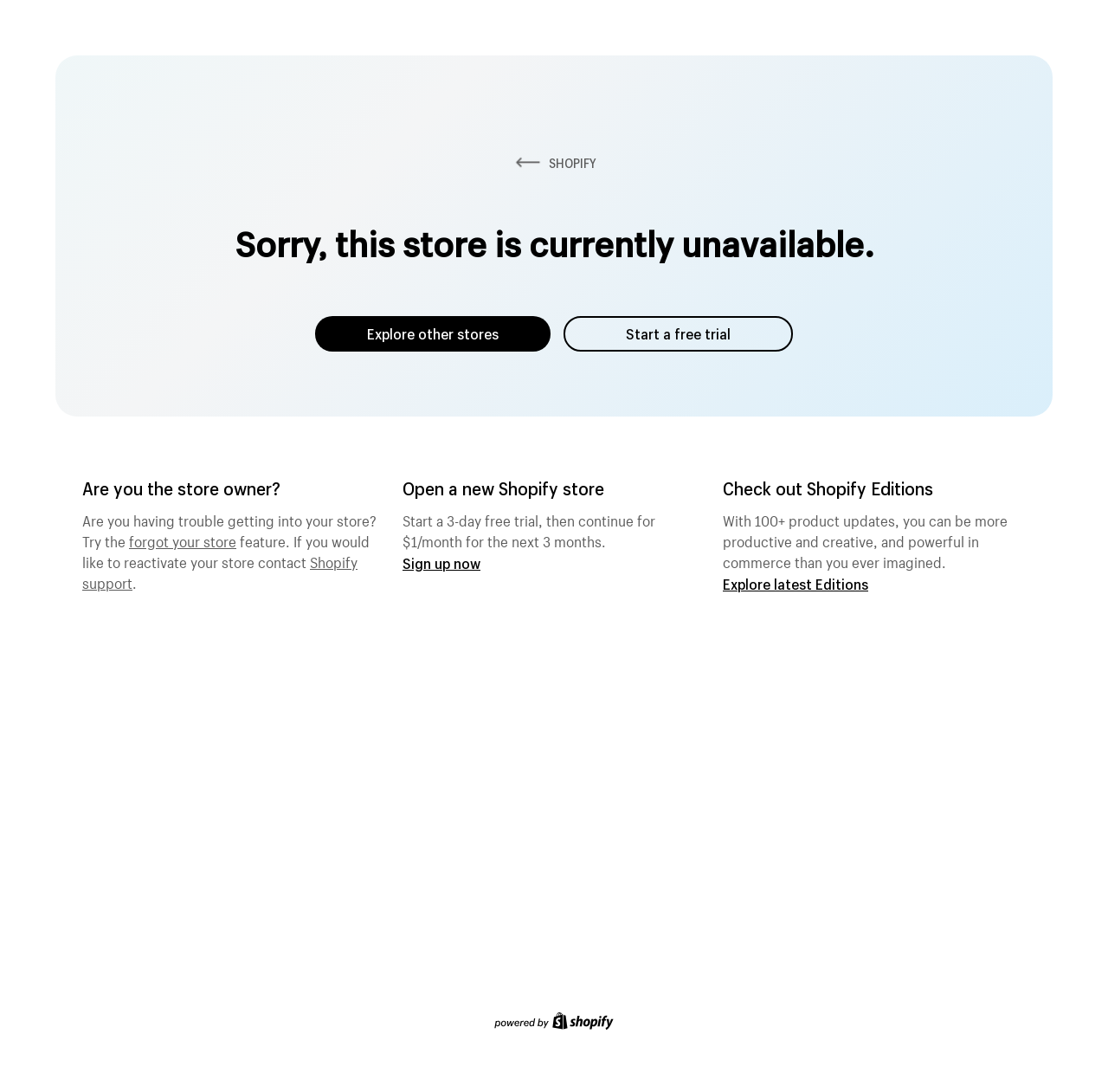Please locate the UI element described by "Shopify support" and provide its bounding box coordinates.

[0.074, 0.502, 0.323, 0.542]